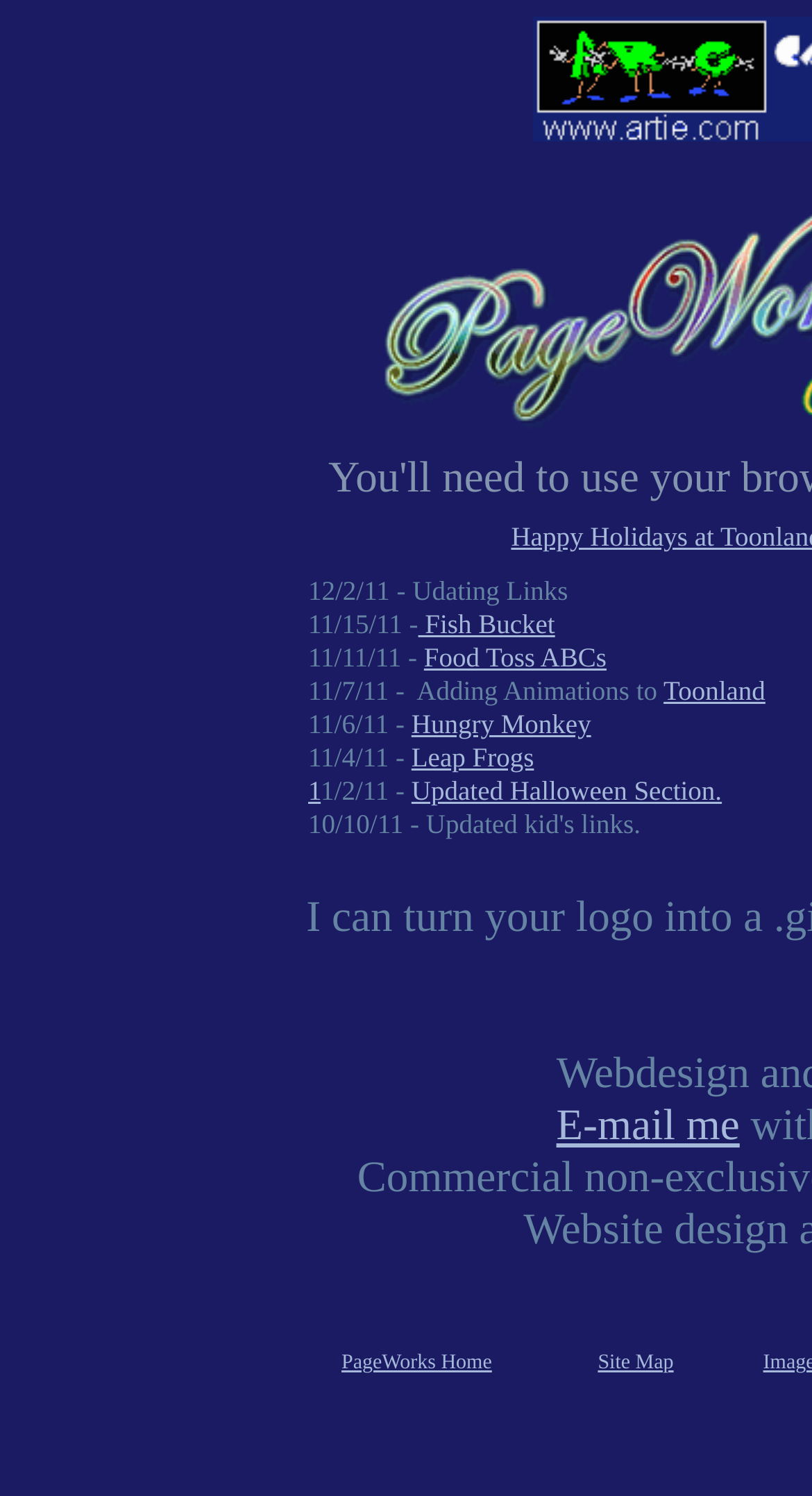Please identify the bounding box coordinates of the clickable element to fulfill the following instruction: "Visit Toonland". The coordinates should be four float numbers between 0 and 1, i.e., [left, top, right, bottom].

[0.817, 0.451, 0.943, 0.472]